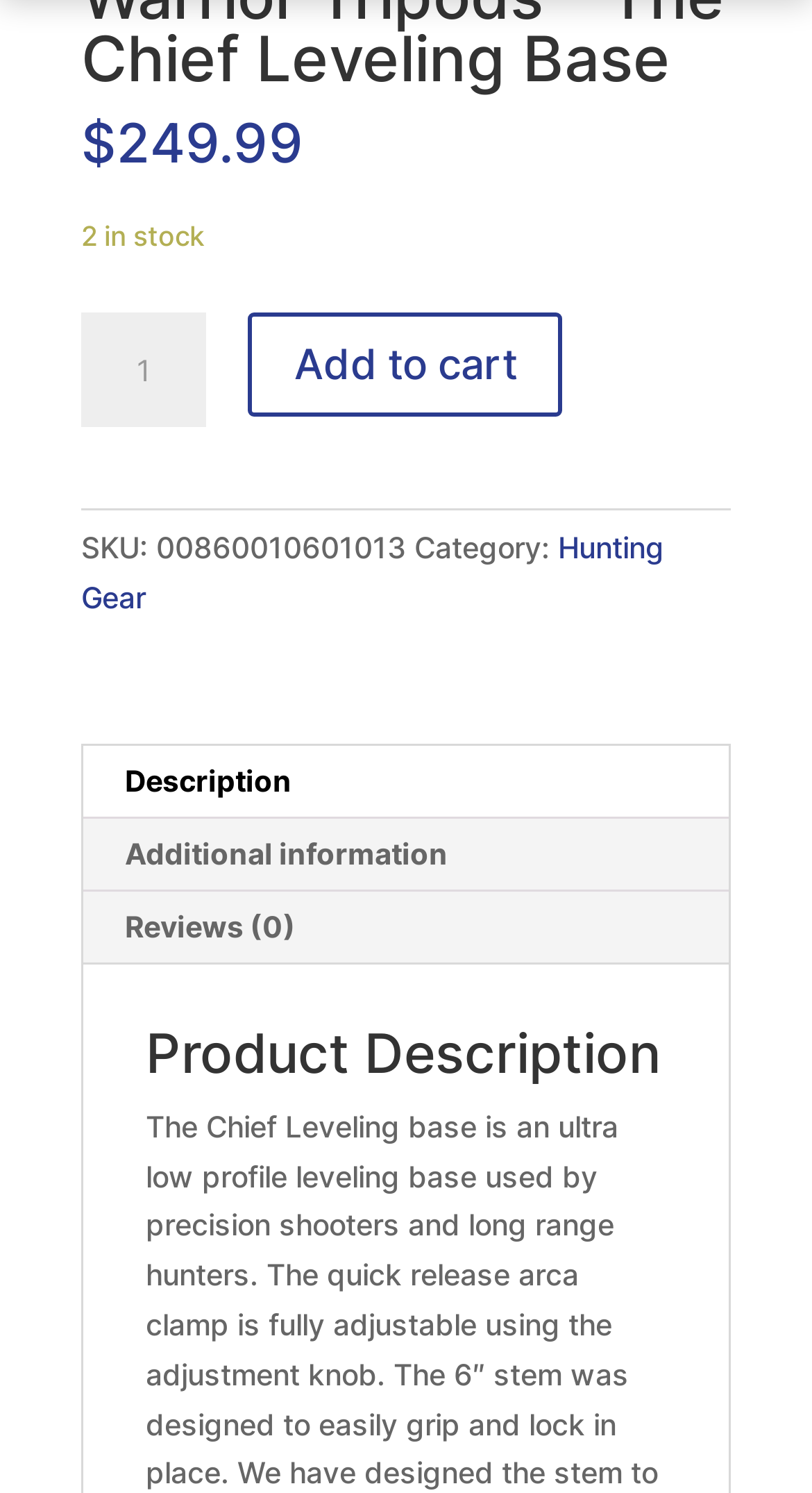Utilize the information from the image to answer the question in detail:
What is the product category?

The product category is specified as 'Hunting Gear', which can be found in the section below the product price and above the product description, where it is labeled as 'Category:'.